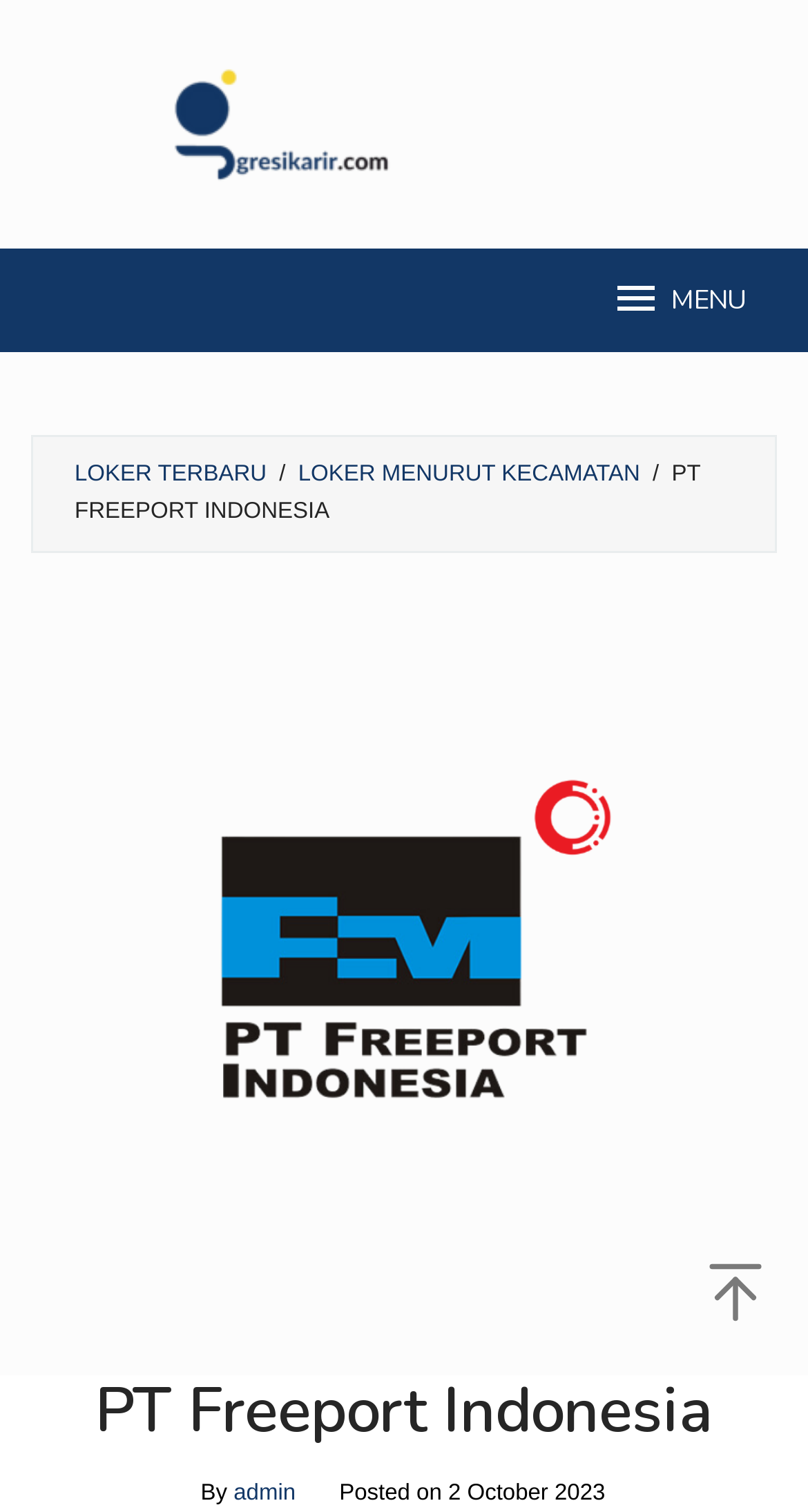Given the element description, predict the bounding box coordinates in the format (top-left x, top-left y, bottom-right x, bottom-right y), using floating point numbers between 0 and 1: title="Gresik Karir"

[0.18, 0.069, 0.82, 0.091]